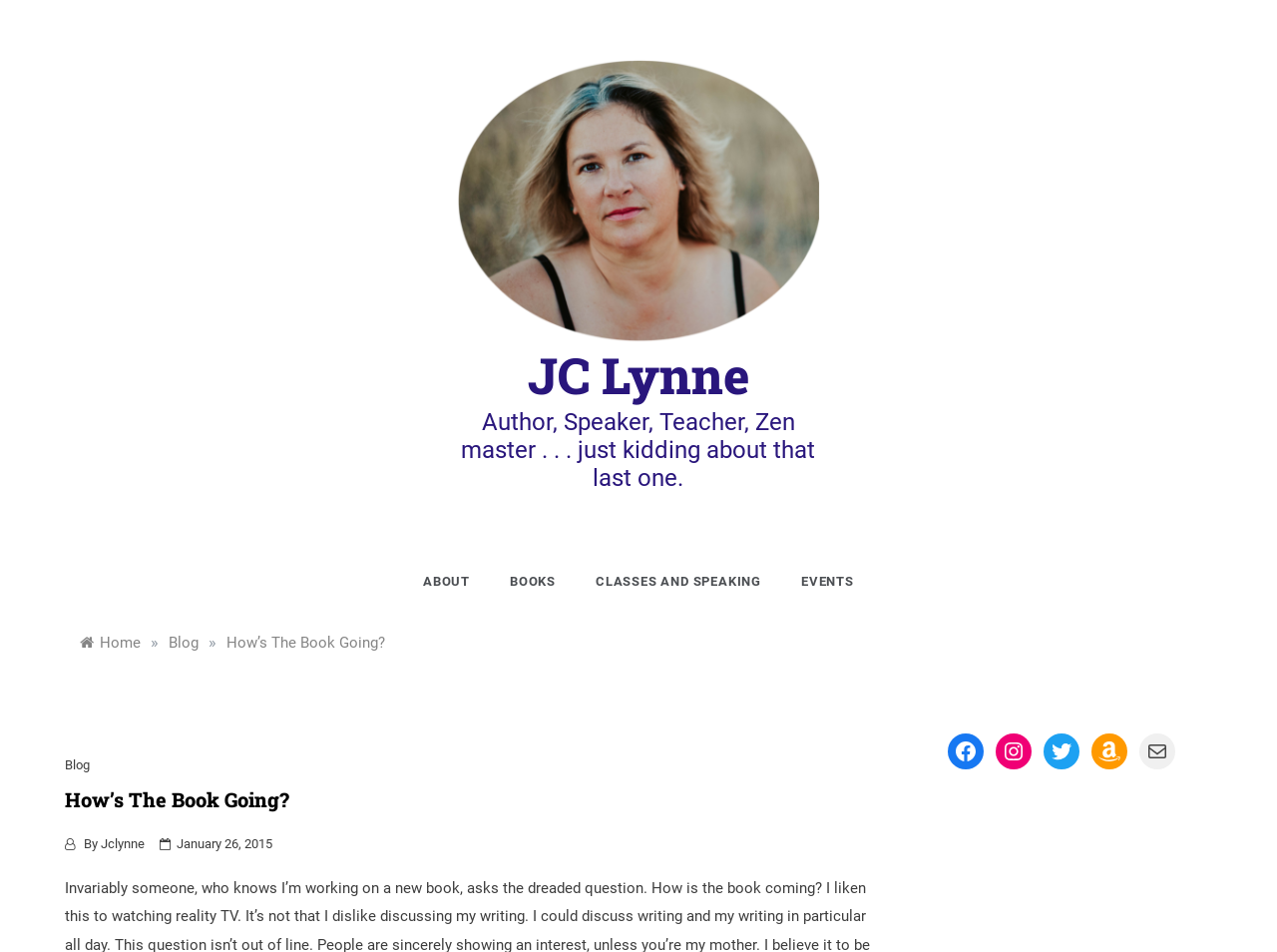Locate the bounding box of the UI element described in the following text: "Books".

[0.384, 0.579, 0.451, 0.642]